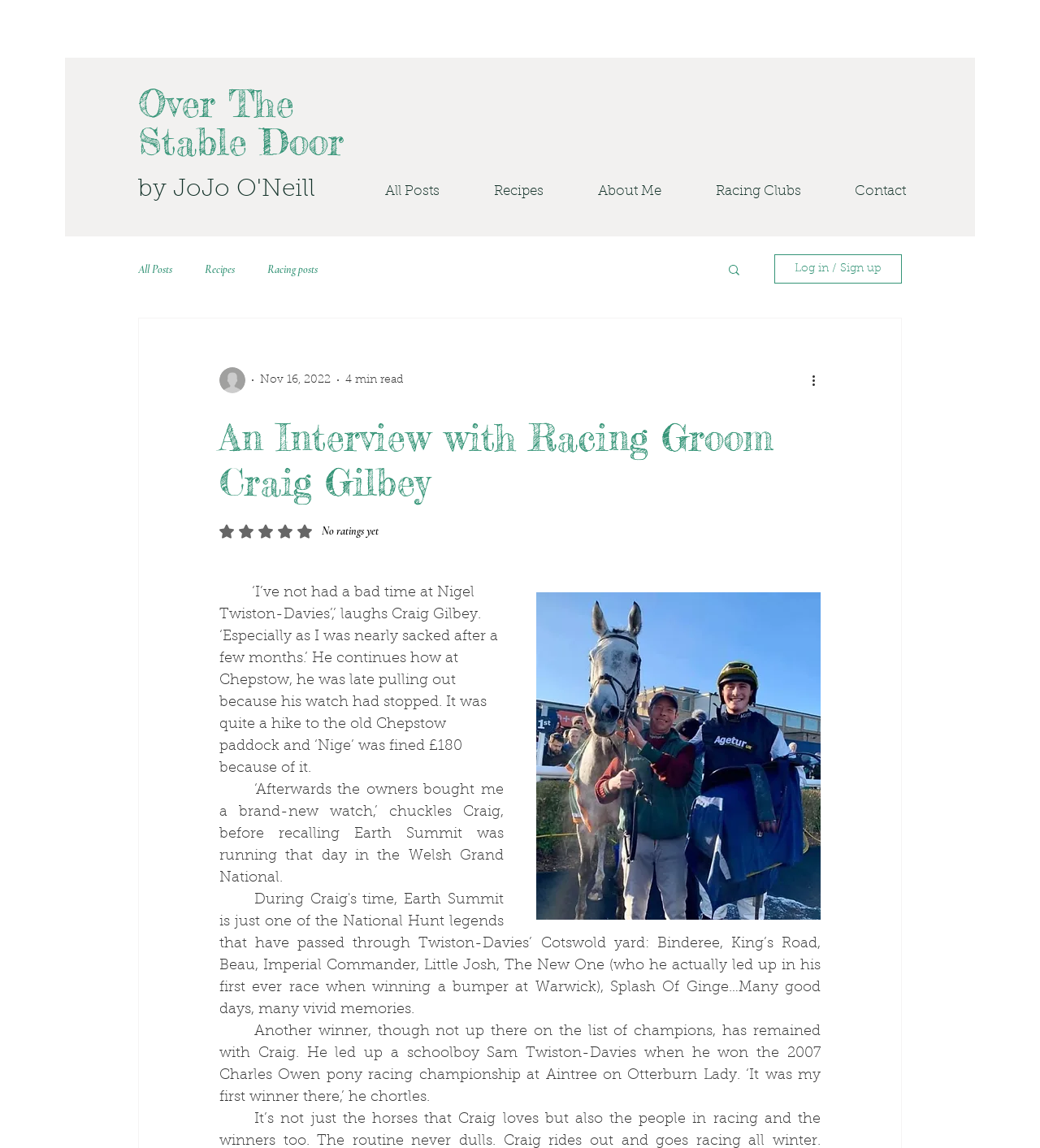Extract the bounding box coordinates for the UI element described by the text: "Log in / Sign up". The coordinates should be in the form of [left, top, right, bottom] with values between 0 and 1.

[0.745, 0.222, 0.867, 0.247]